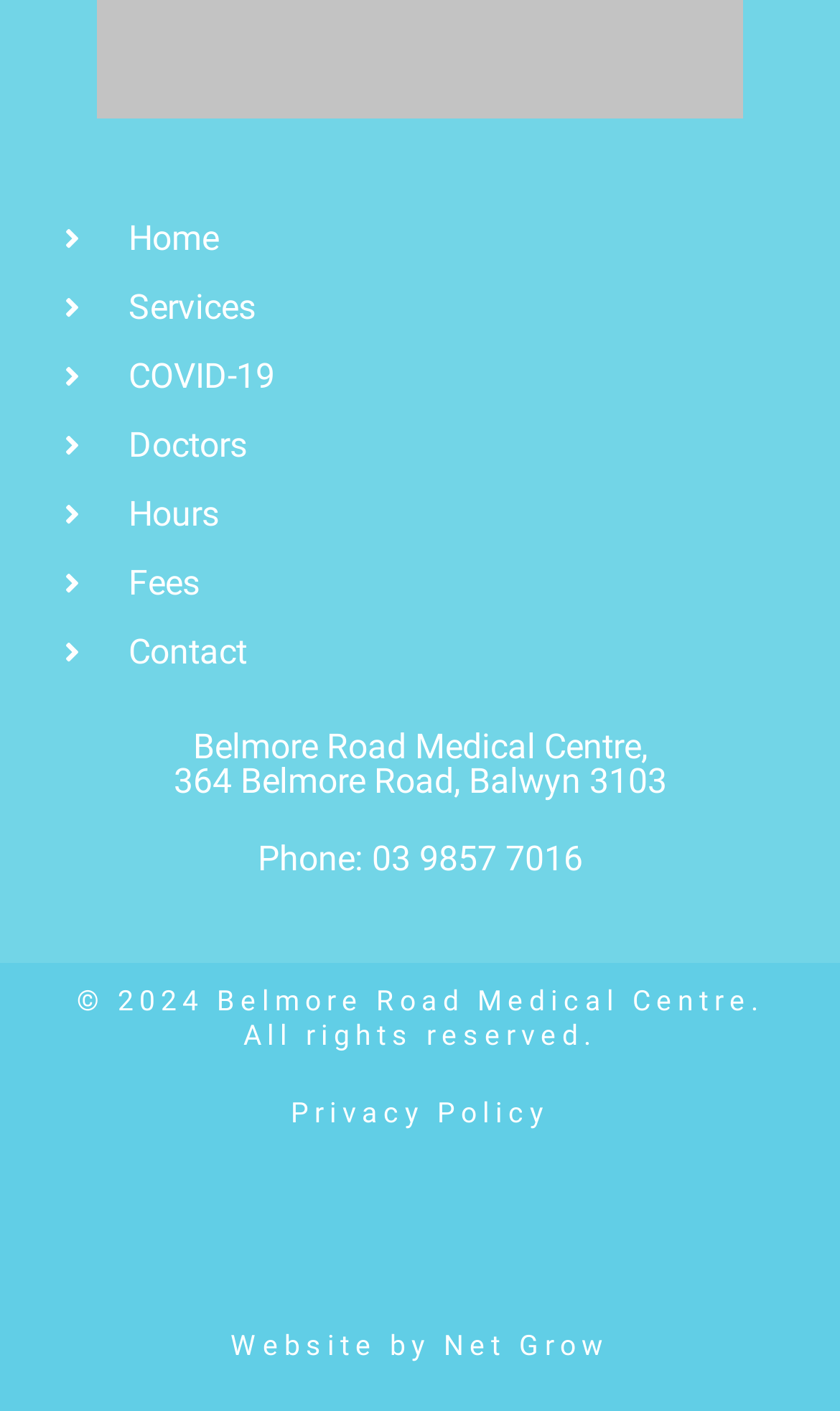Find the bounding box coordinates for the area that should be clicked to accomplish the instruction: "Contact the medical centre".

[0.077, 0.438, 0.923, 0.487]